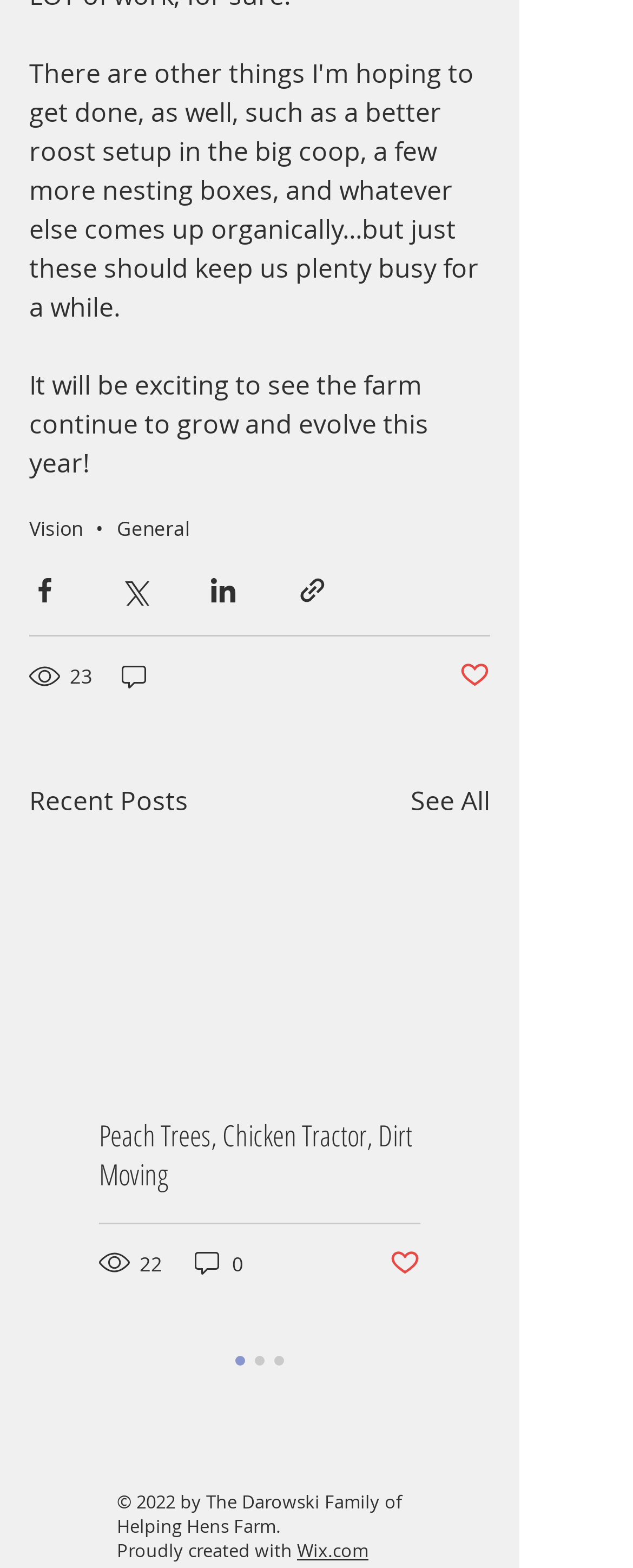What is the purpose of the buttons with Facebook, Twitter, and LinkedIn icons?
Refer to the image and give a detailed response to the question.

The buttons with Facebook, Twitter, and LinkedIn icons are likely used to share the content of the webpage on these social media platforms. This is a common feature on websites to allow users to easily share content with their networks.